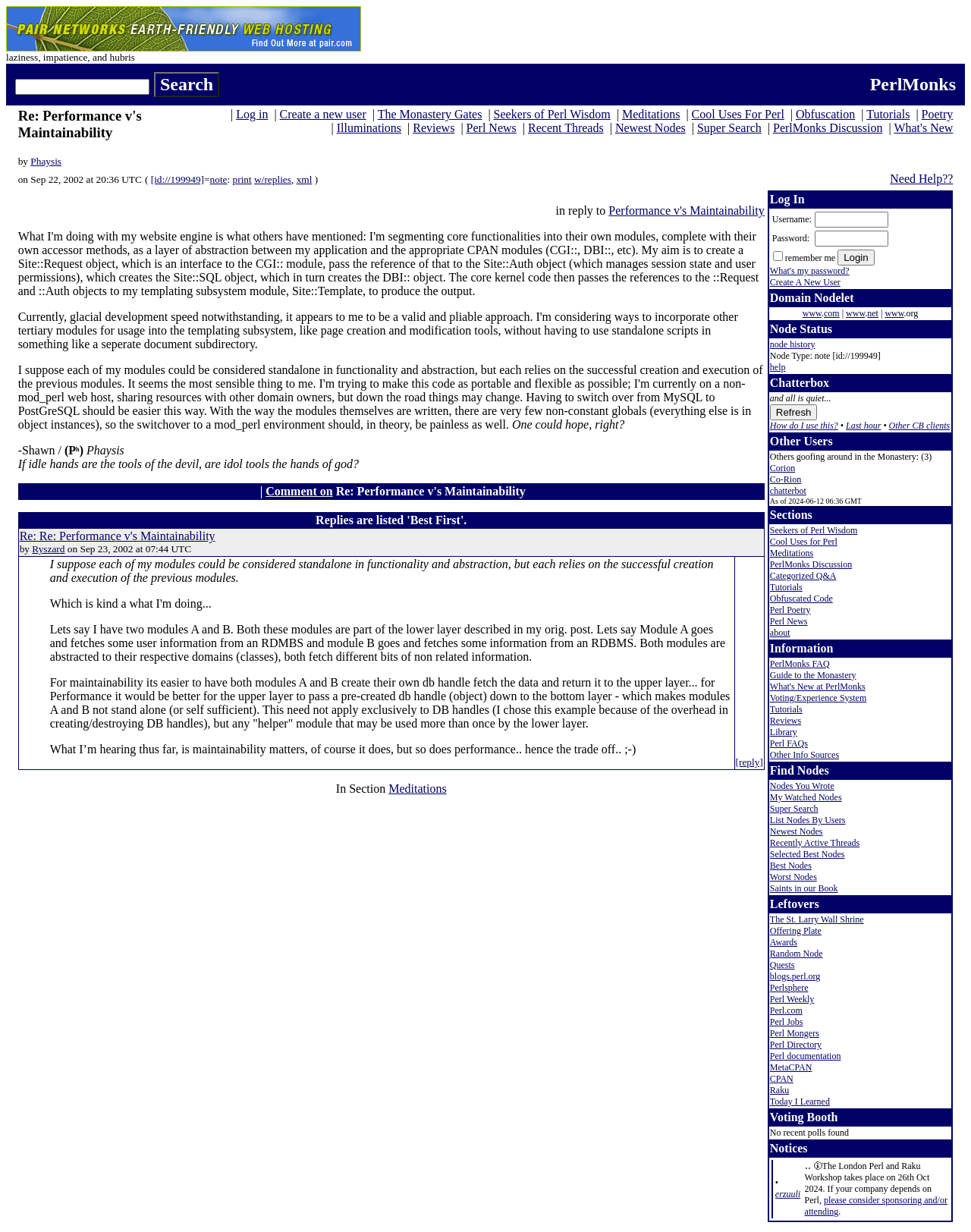What is the purpose of the Site::Request object?
Please answer the question with a detailed and comprehensive explanation.

I understood the purpose of the Site::Request object by reading the text, which explains that it is an interface to the CGI:: module, created as a layer of abstraction between the application and the appropriate CPAN modules.